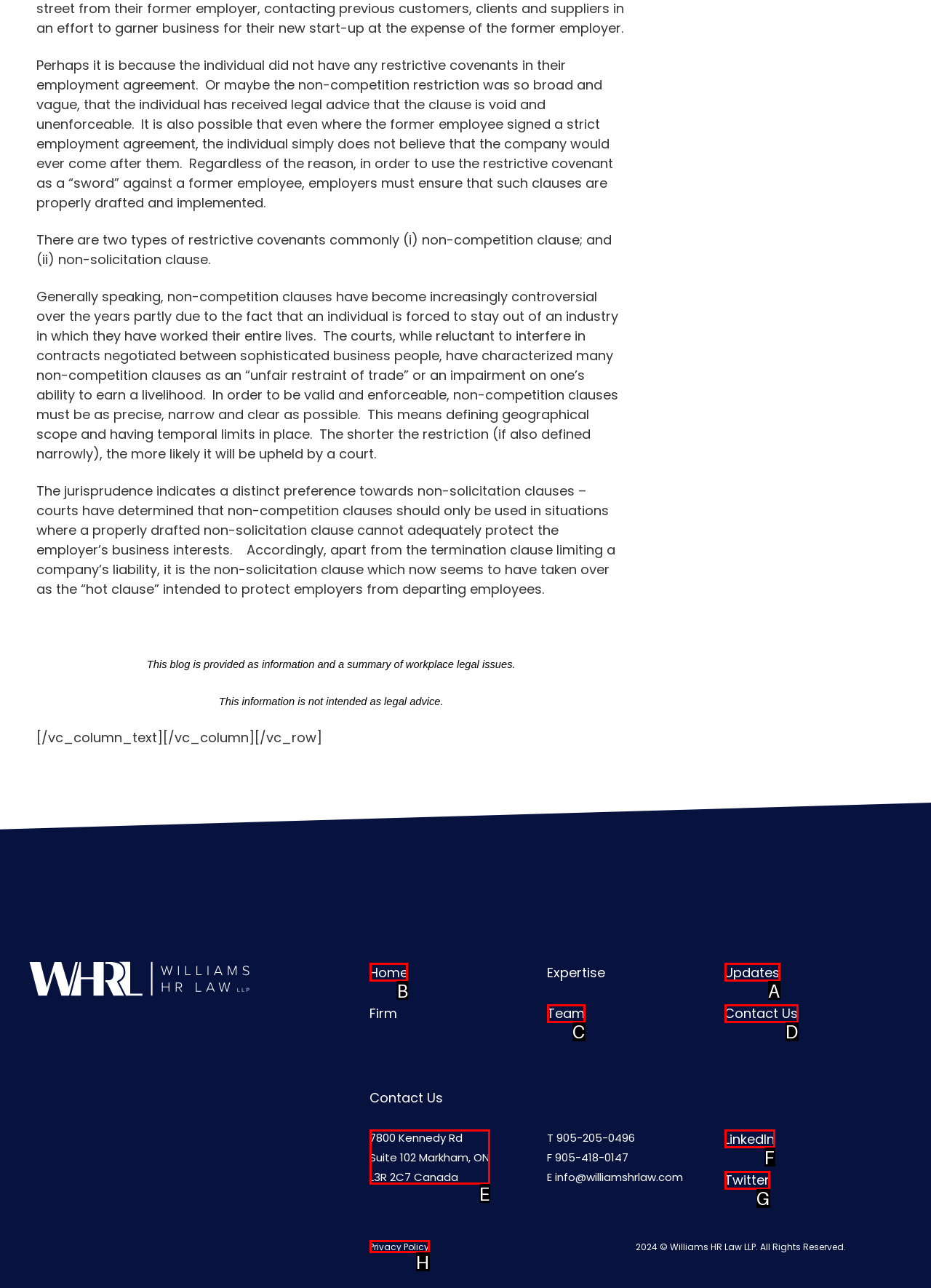Given the task: Click on the 'Home' link, tell me which HTML element to click on.
Answer with the letter of the correct option from the given choices.

B